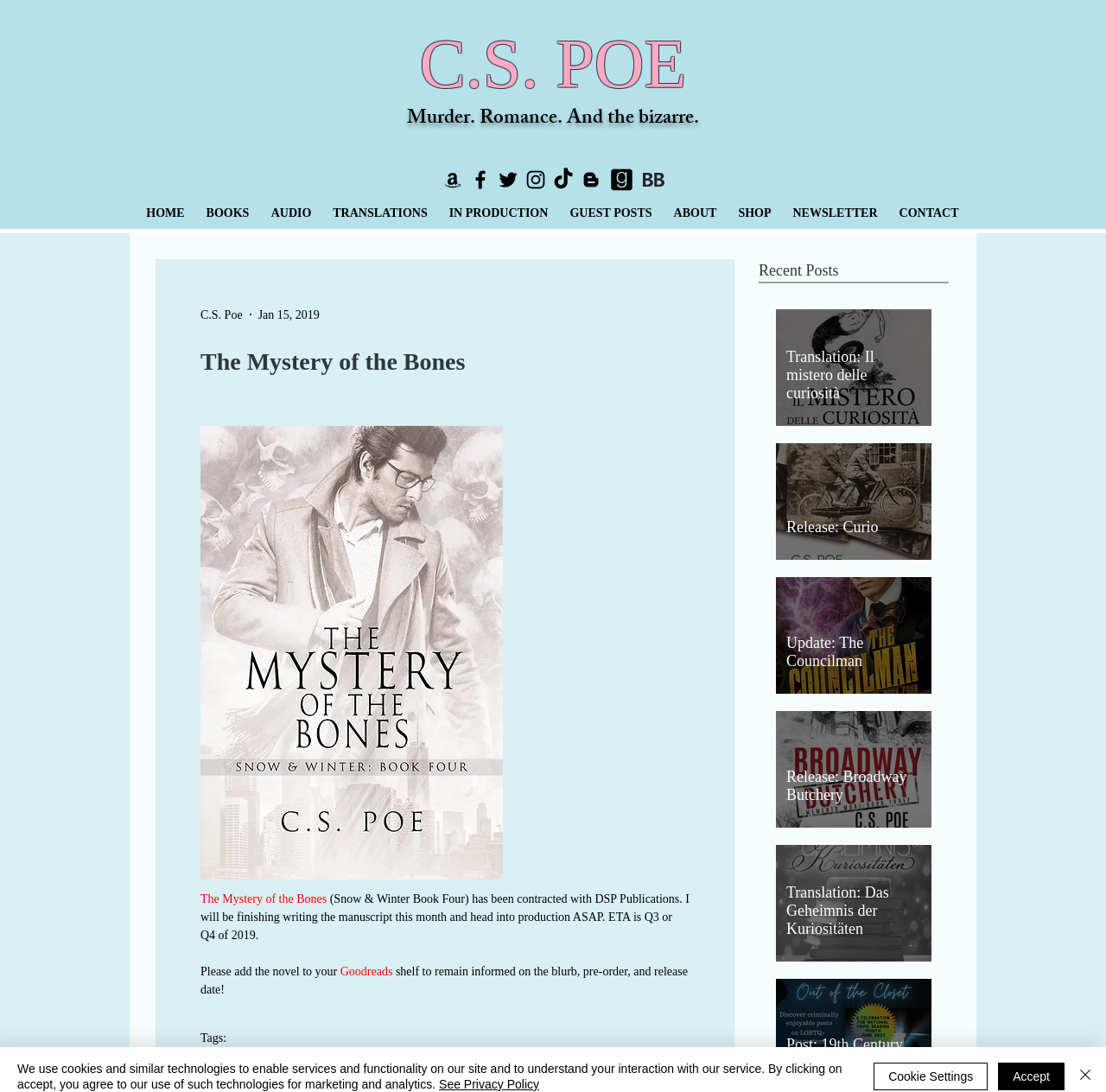Show the bounding box coordinates for the element that needs to be clicked to execute the following instruction: "View the Goodreads page". Provide the coordinates in the form of four float numbers between 0 and 1, i.e., [left, top, right, bottom].

[0.308, 0.884, 0.355, 0.896]